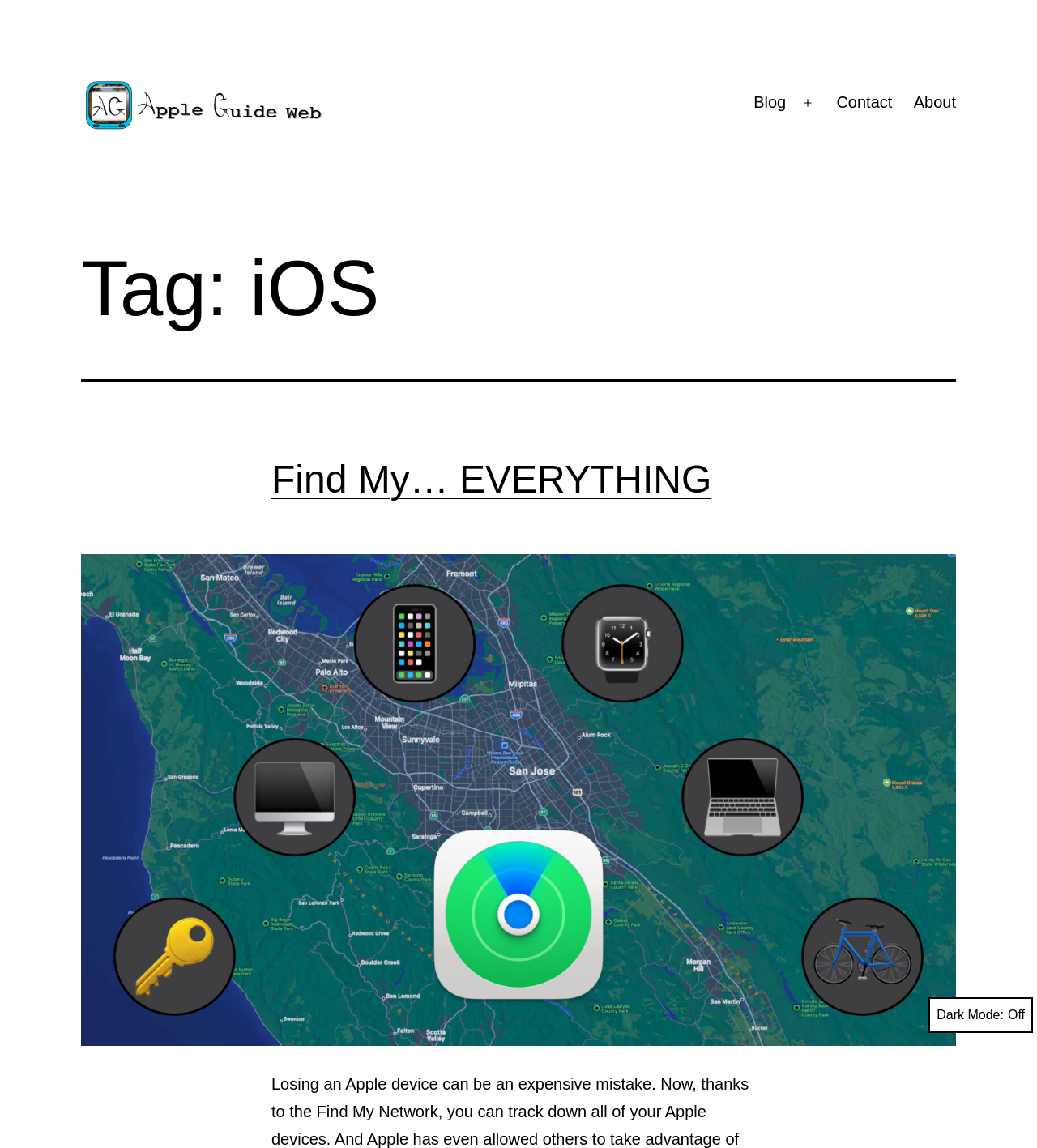Write an elaborate caption that captures the essence of the webpage.

The webpage is titled "iOS Archives - Apple Guide" and features a prominent link to "Apple Guide" at the top left corner, accompanied by an image with the same name. Below this, there is a secondary link to "Apple Guide" positioned slightly to the right.

On the right side of the page, a primary navigation menu is located, containing links to "Blog", "Contact", and "About". A button to open the menu is also present.

The main content of the page is headed by a title "Tag: iOS", followed by a subheading "Find My… EVERYTHING" which is a clickable link. Below this, there is a figure or image that takes up a significant portion of the page.

At the bottom right corner, a button to toggle "Dark Mode" is present, currently in an unpressed state.